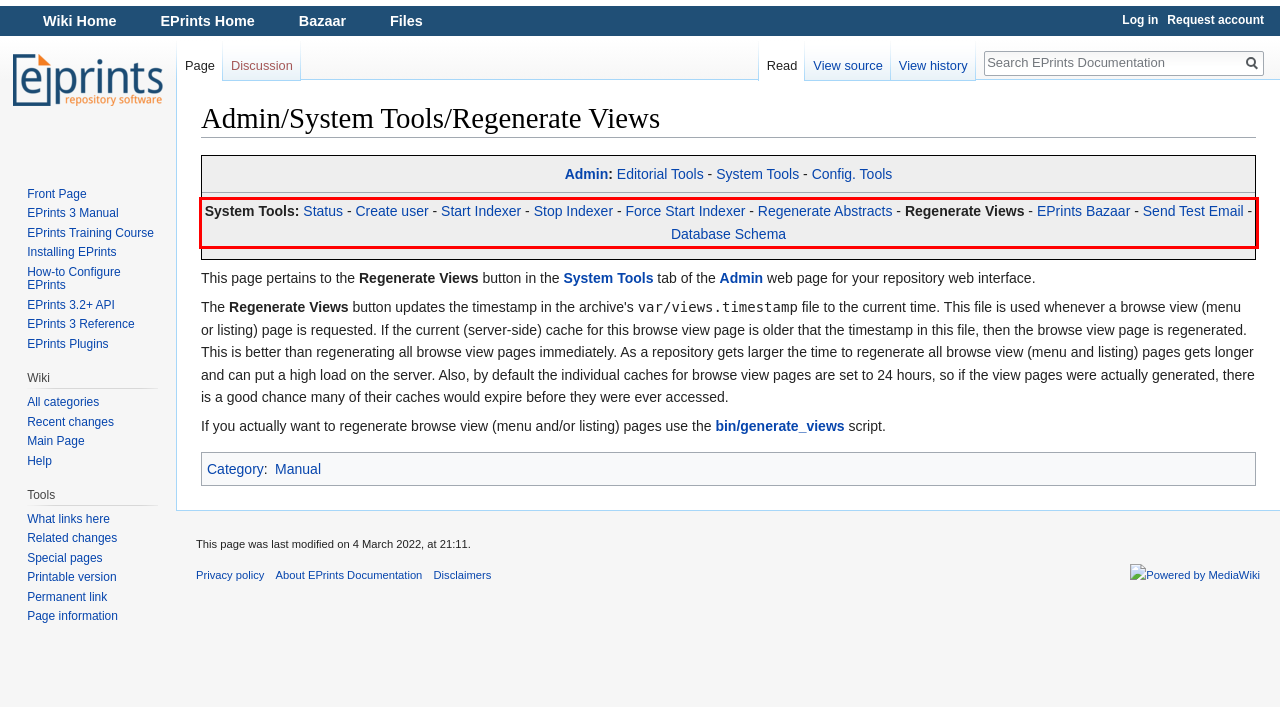You have a screenshot of a webpage where a UI element is enclosed in a red rectangle. Perform OCR to capture the text inside this red rectangle.

System Tools: Status - Create user - Start Indexer - Stop Indexer - Force Start Indexer - Regenerate Abstracts - Regenerate Views - EPrints Bazaar - Send Test Email - Database Schema